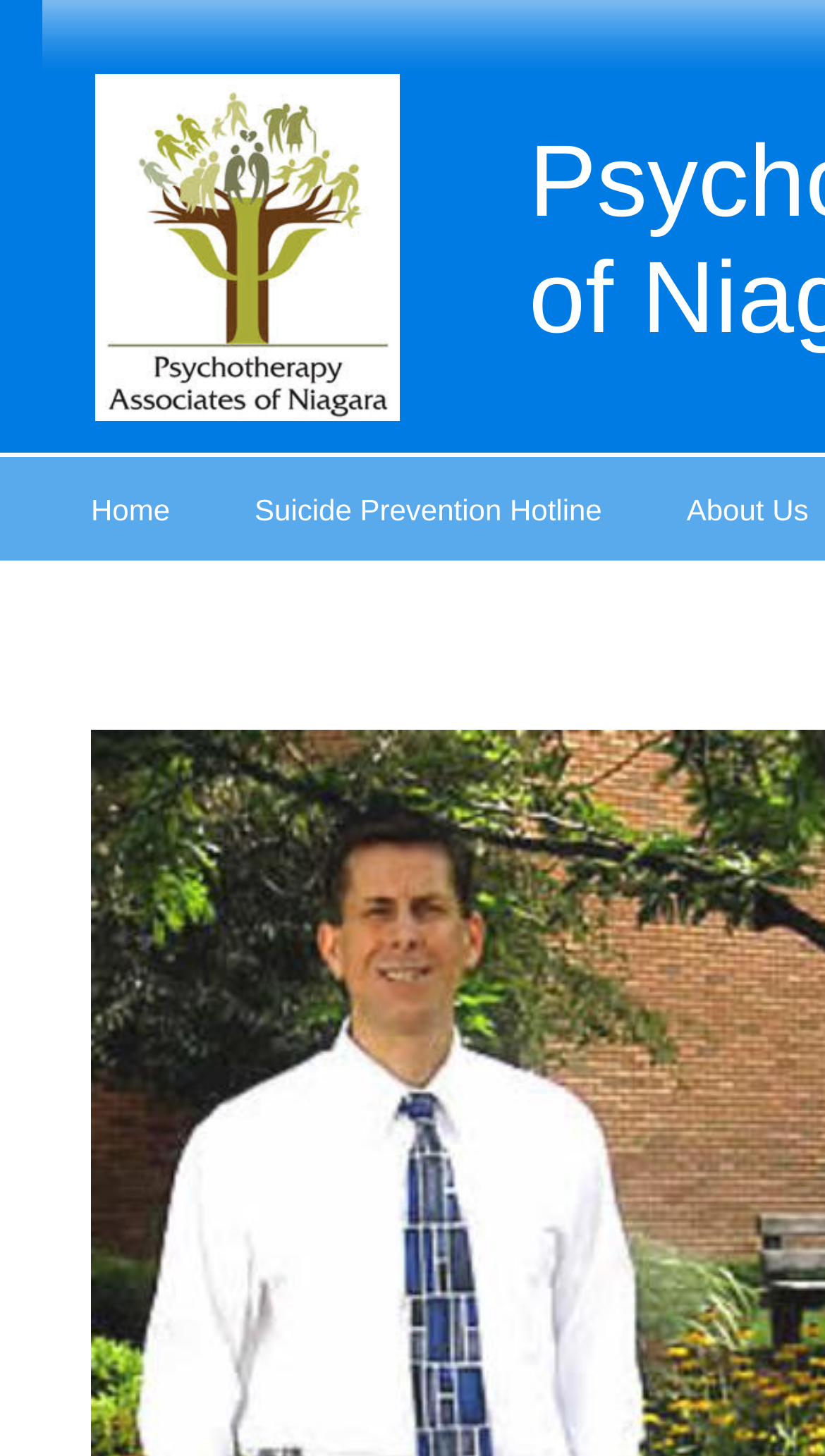What is the second menu item?
From the image, provide a succinct answer in one word or a short phrase.

Suicide Prevention Hotline